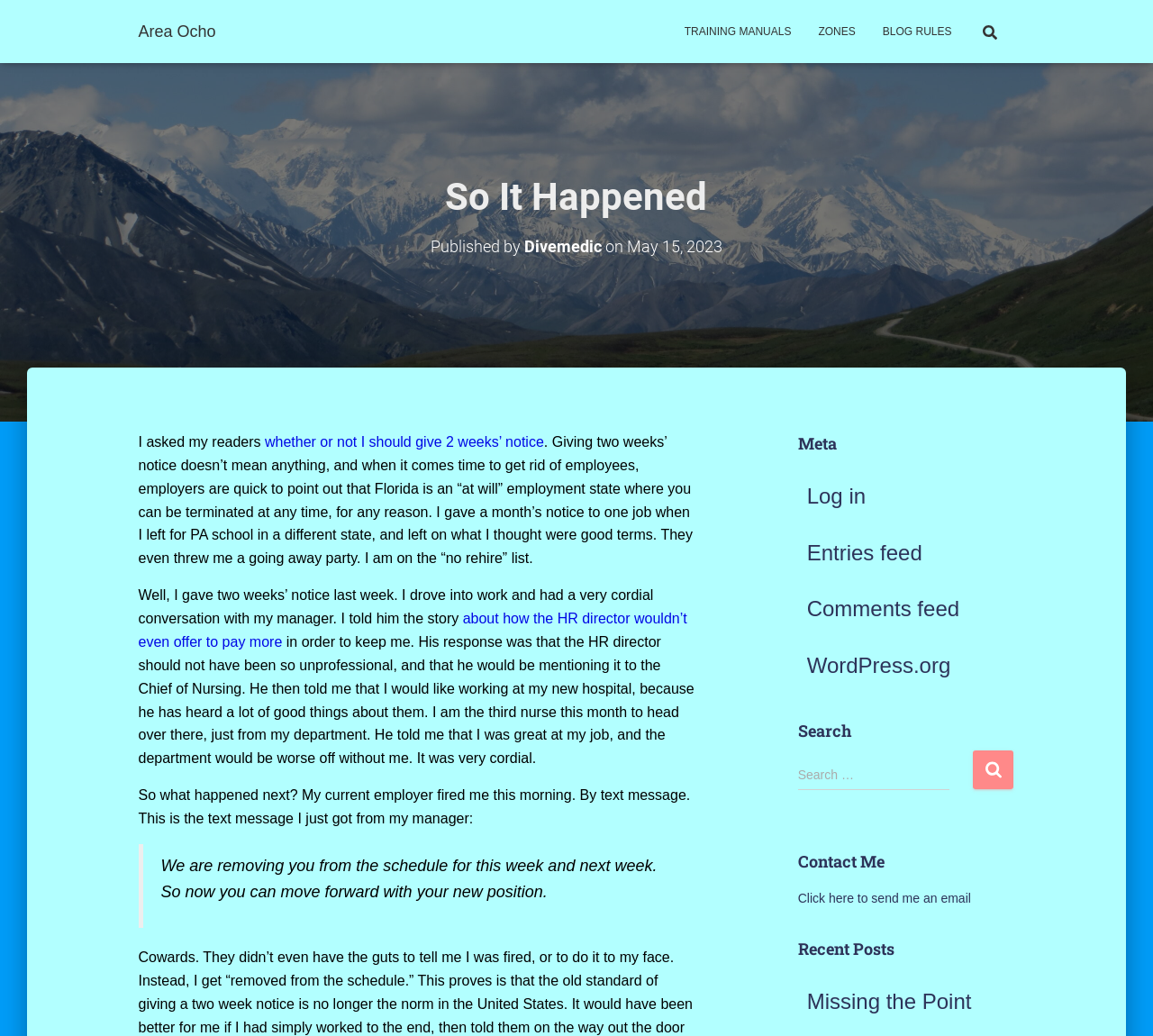Answer in one word or a short phrase: 
How many links are in the 'Meta' section?

4